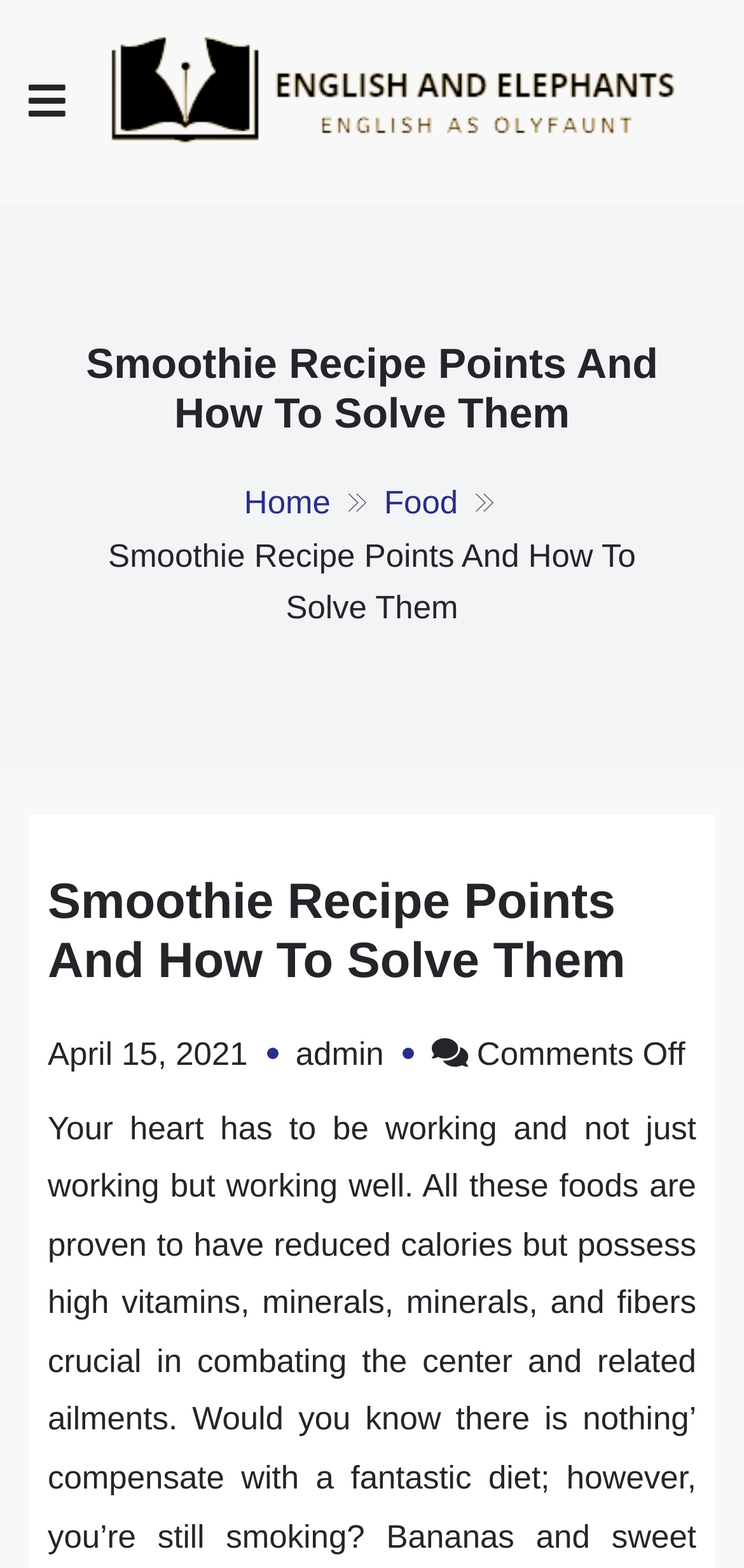Based on the visual content of the image, answer the question thoroughly: When was the current article published?

I found the publication date by looking at the section below the article title, which shows the date 'April 15, 2021'.